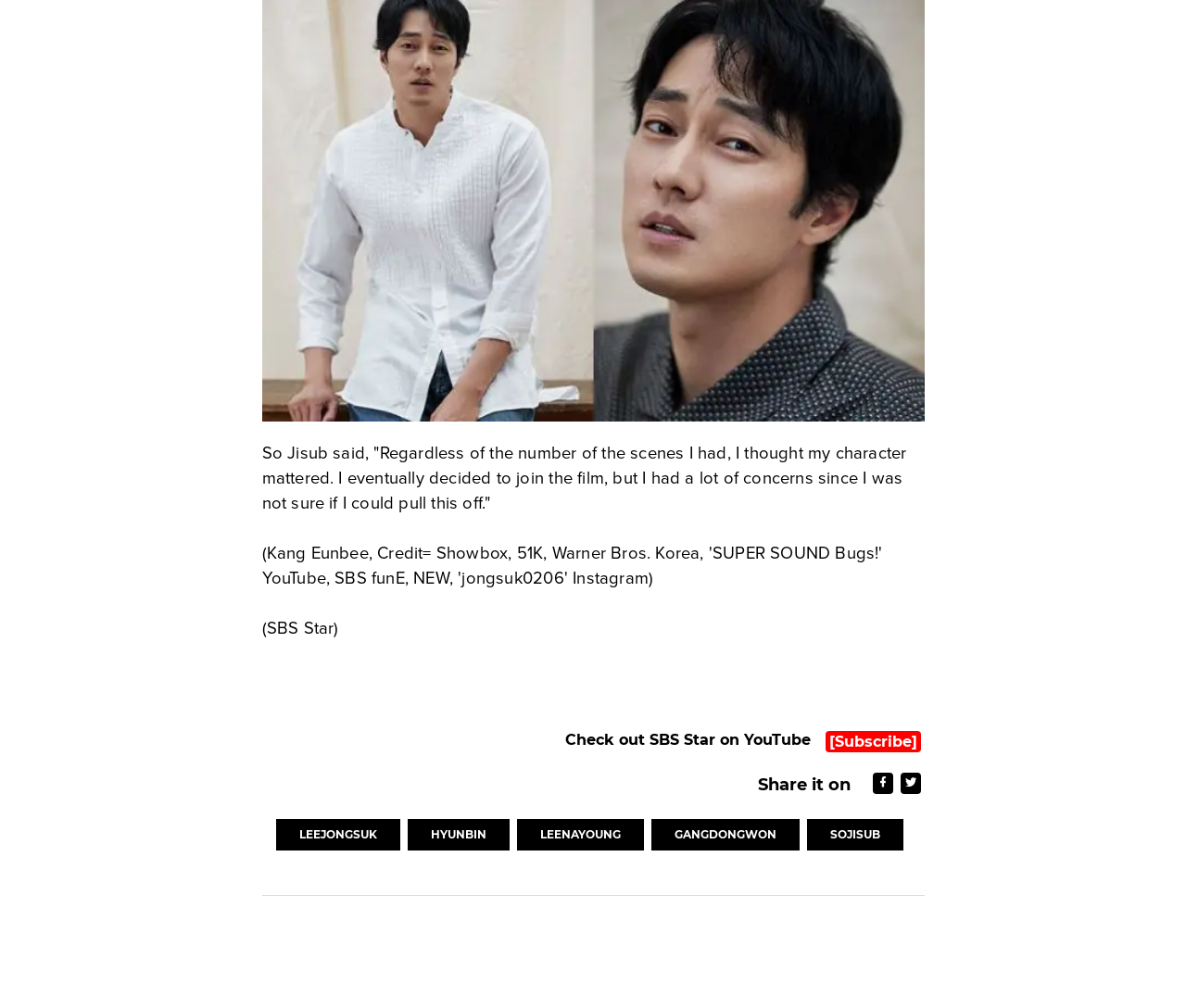Locate the bounding box coordinates of the UI element described by: "LEEJONGSUK". The bounding box coordinates should consist of four float numbers between 0 and 1, i.e., [left, top, right, bottom].

[0.232, 0.812, 0.337, 0.843]